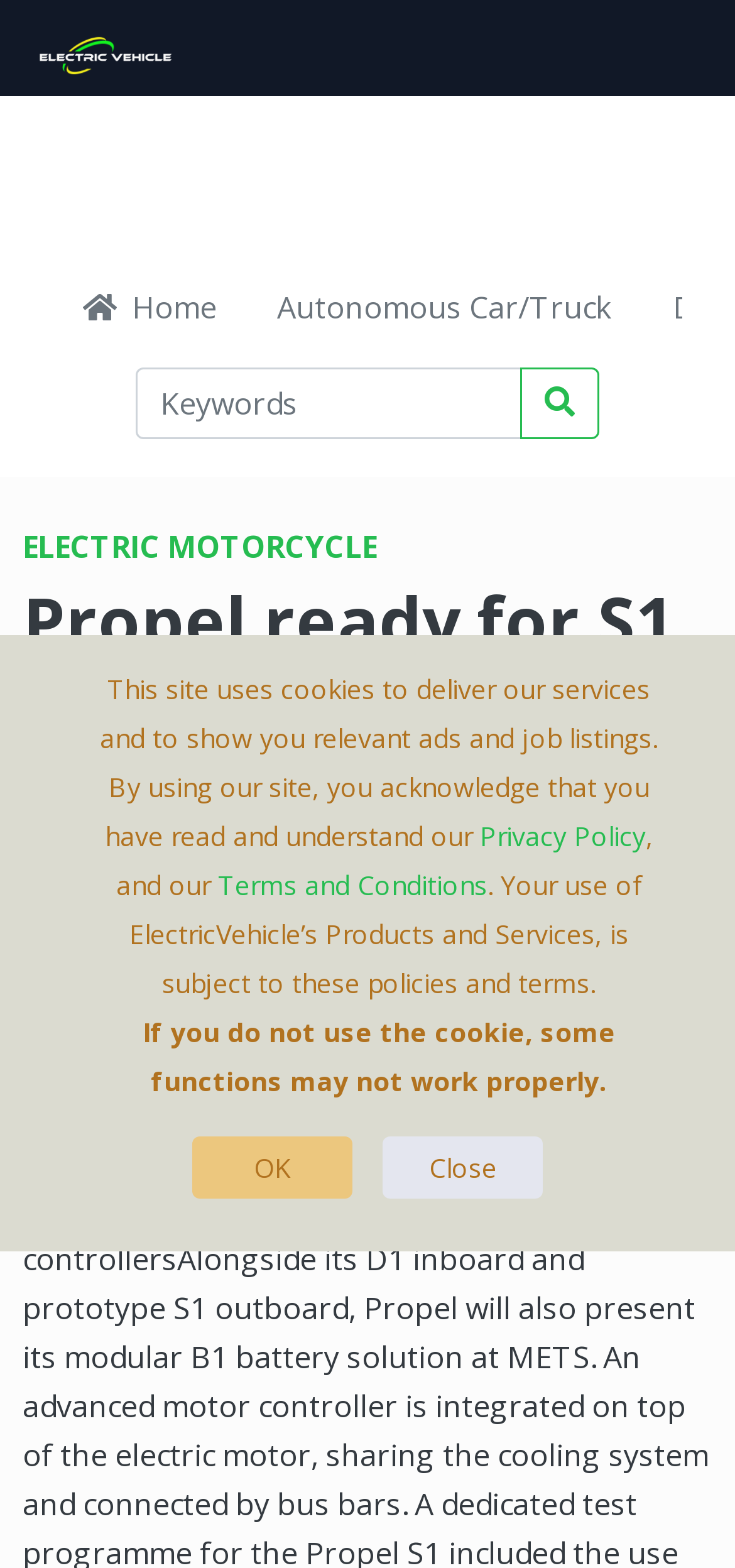What is the category of the article?
Use the image to answer the question with a single word or phrase.

Electric Motorcycle